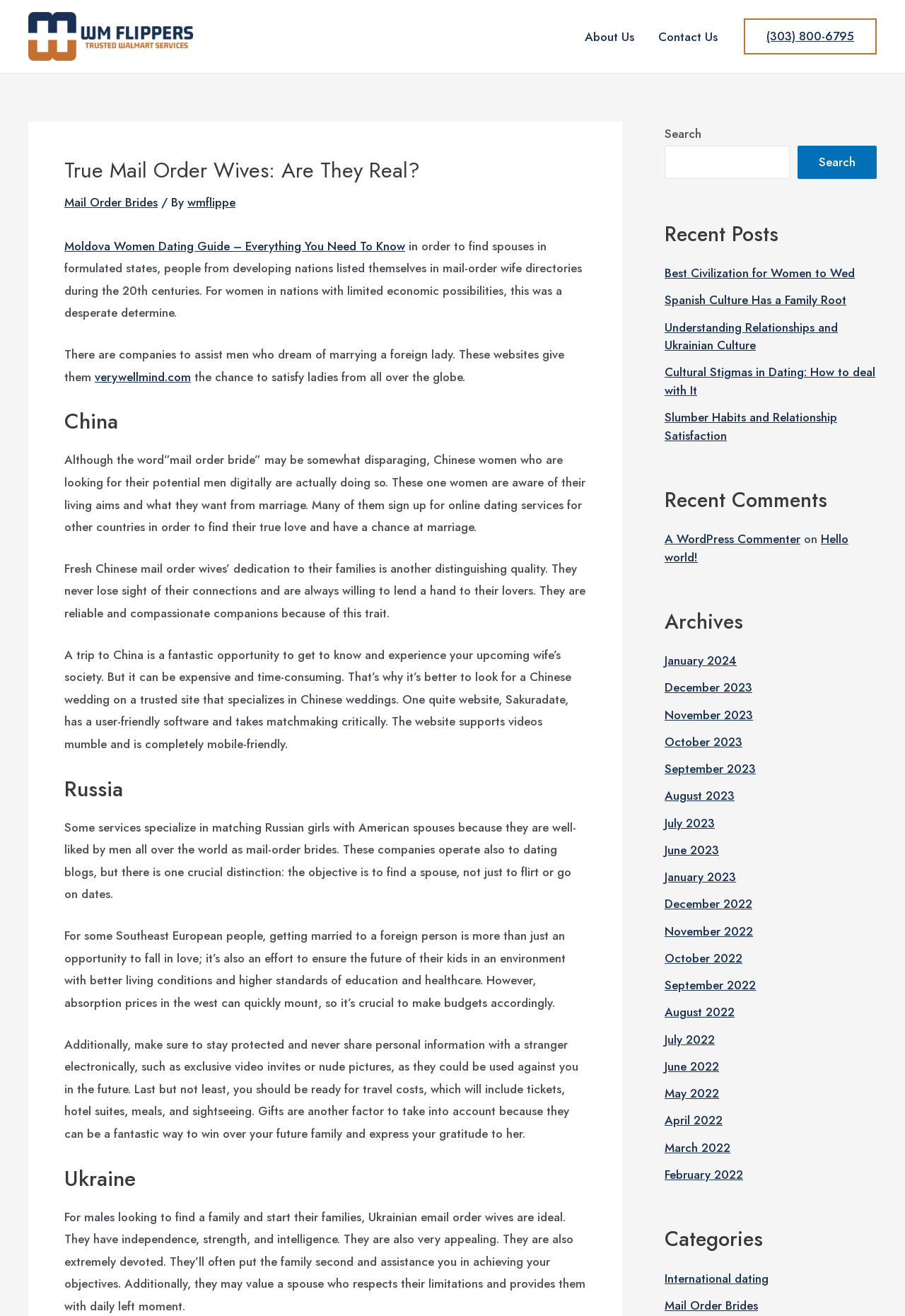Locate the bounding box coordinates of the clickable area to execute the instruction: "Read about Moldova Women Dating Guide". Provide the coordinates as four float numbers between 0 and 1, represented as [left, top, right, bottom].

[0.071, 0.18, 0.448, 0.193]